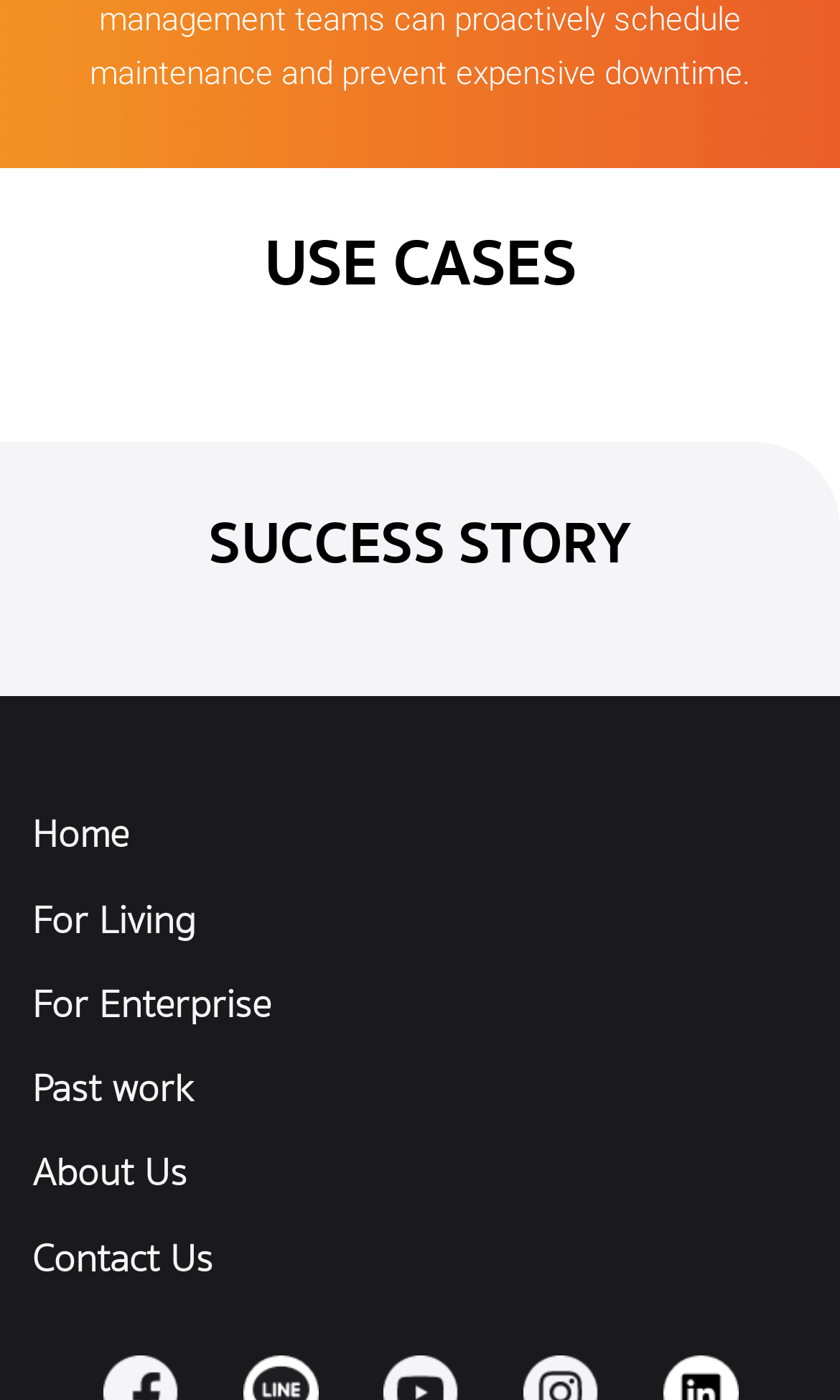Pinpoint the bounding box coordinates of the clickable element to carry out the following instruction: "View the Top Down Footage Of A Busy Corporate Office With Tow."

[0.026, 0.385, 0.974, 0.425]